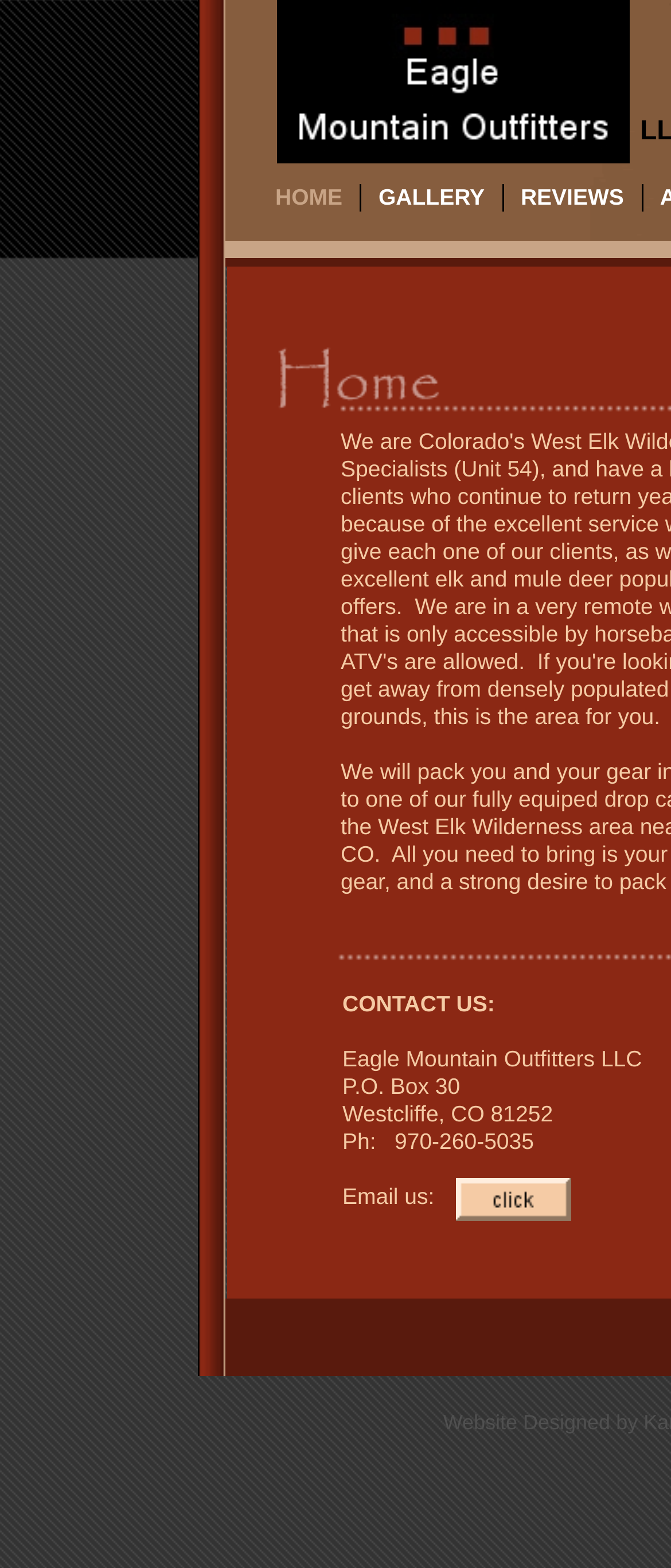What is the city of the outfitter's address?
Give a single word or phrase as your answer by examining the image.

Westcliffe